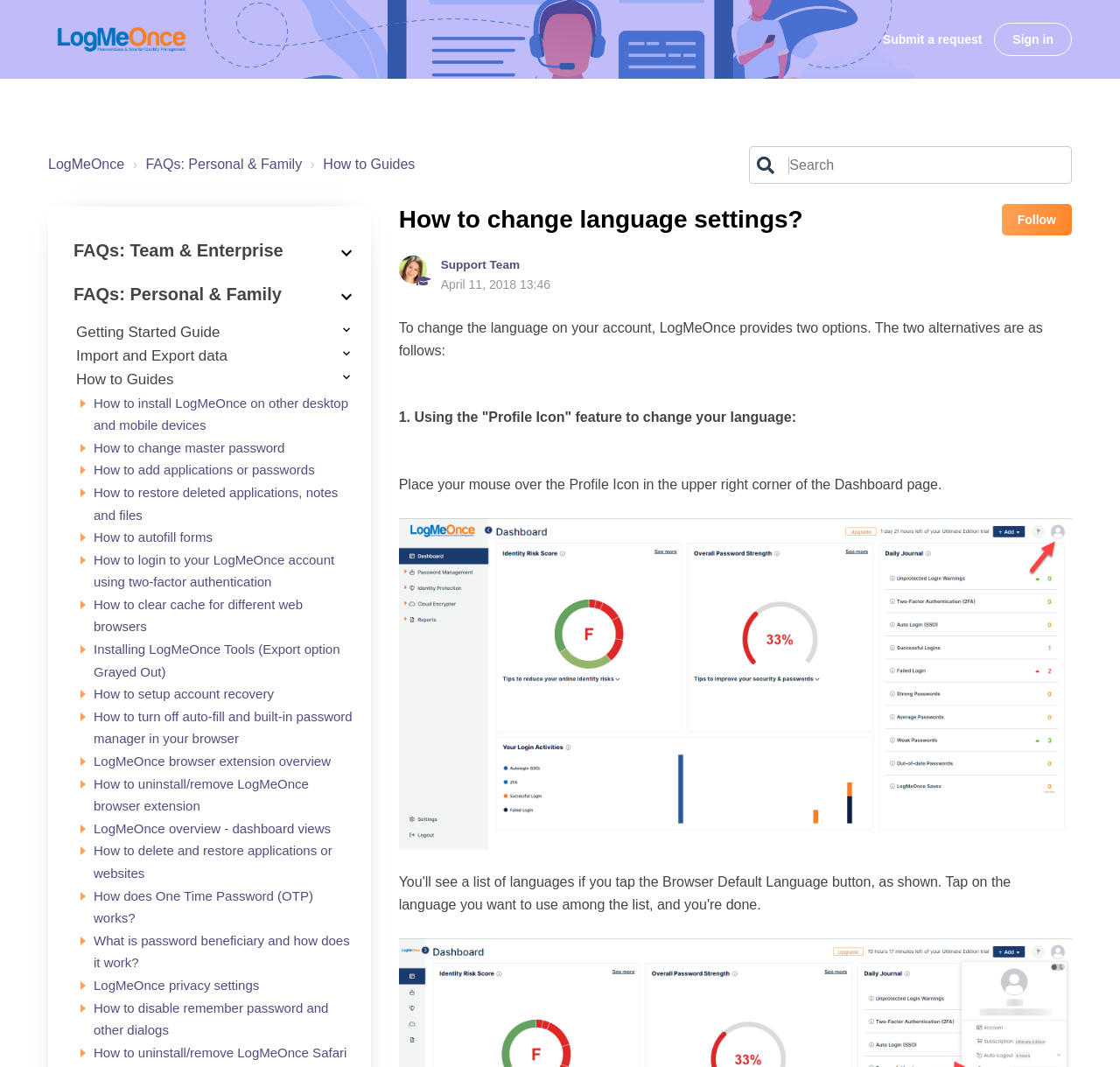Identify the first-level heading on the webpage and generate its text content.

How to change language settings?